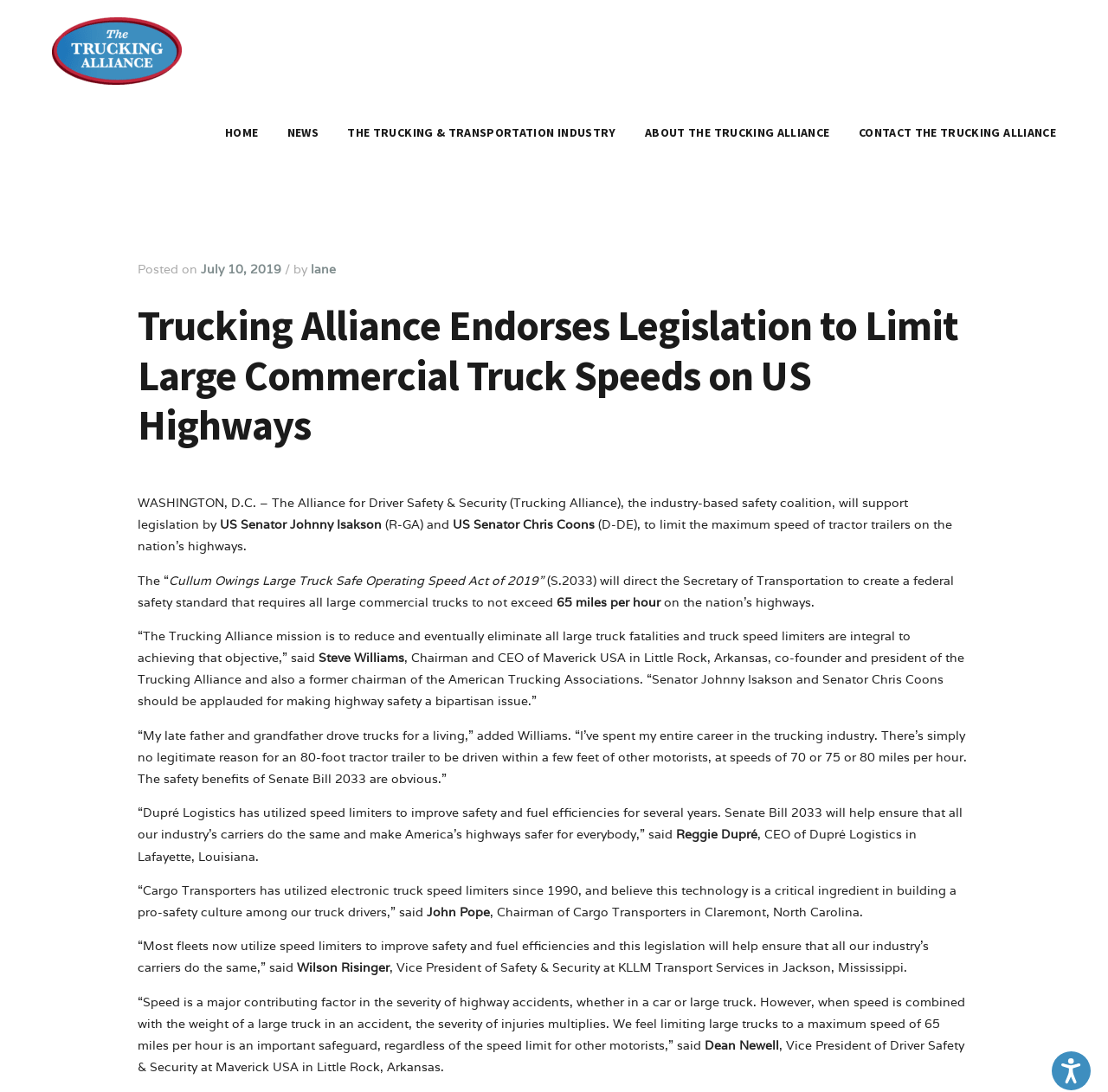Please identify the bounding box coordinates of the clickable area that will fulfill the following instruction: "Contact the Trucking Alliance". The coordinates should be in the format of four float numbers between 0 and 1, i.e., [left, top, right, bottom].

[0.775, 0.109, 0.953, 0.133]